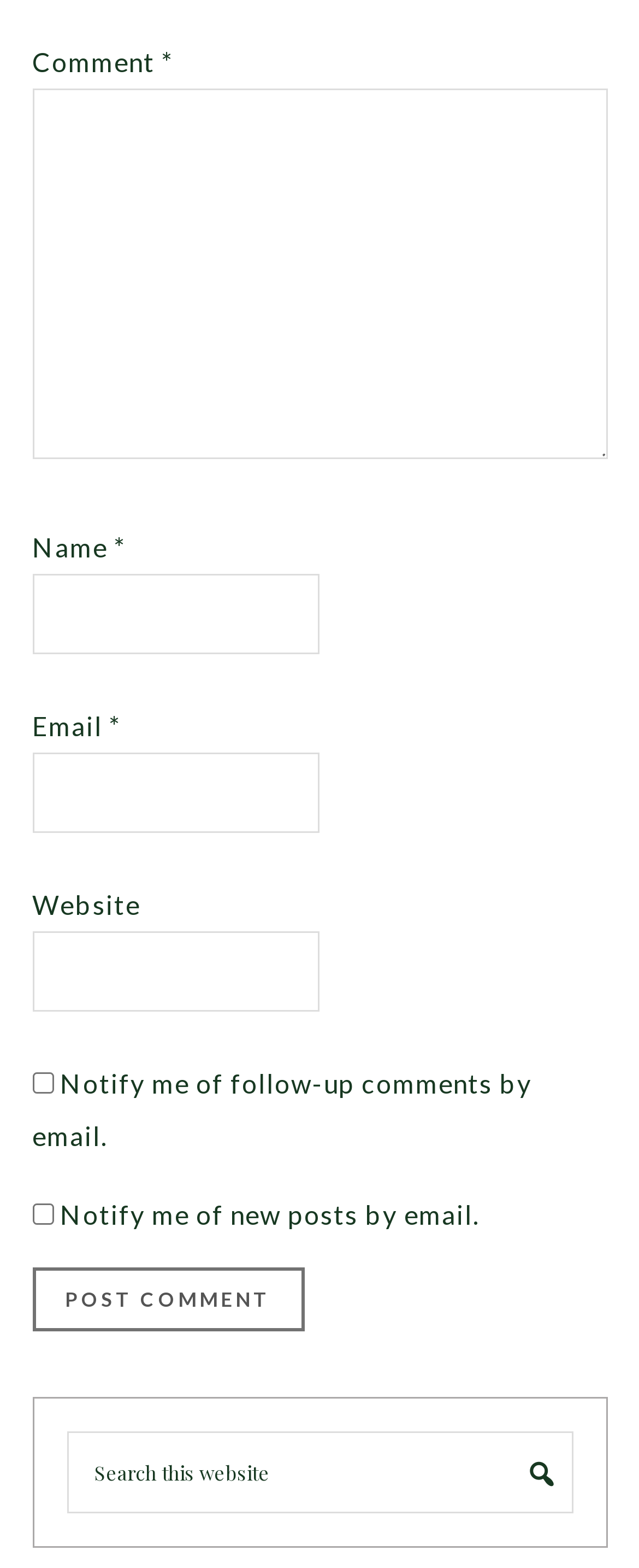Use a single word or phrase to answer the following:
How many checkboxes are there on the webpage?

2